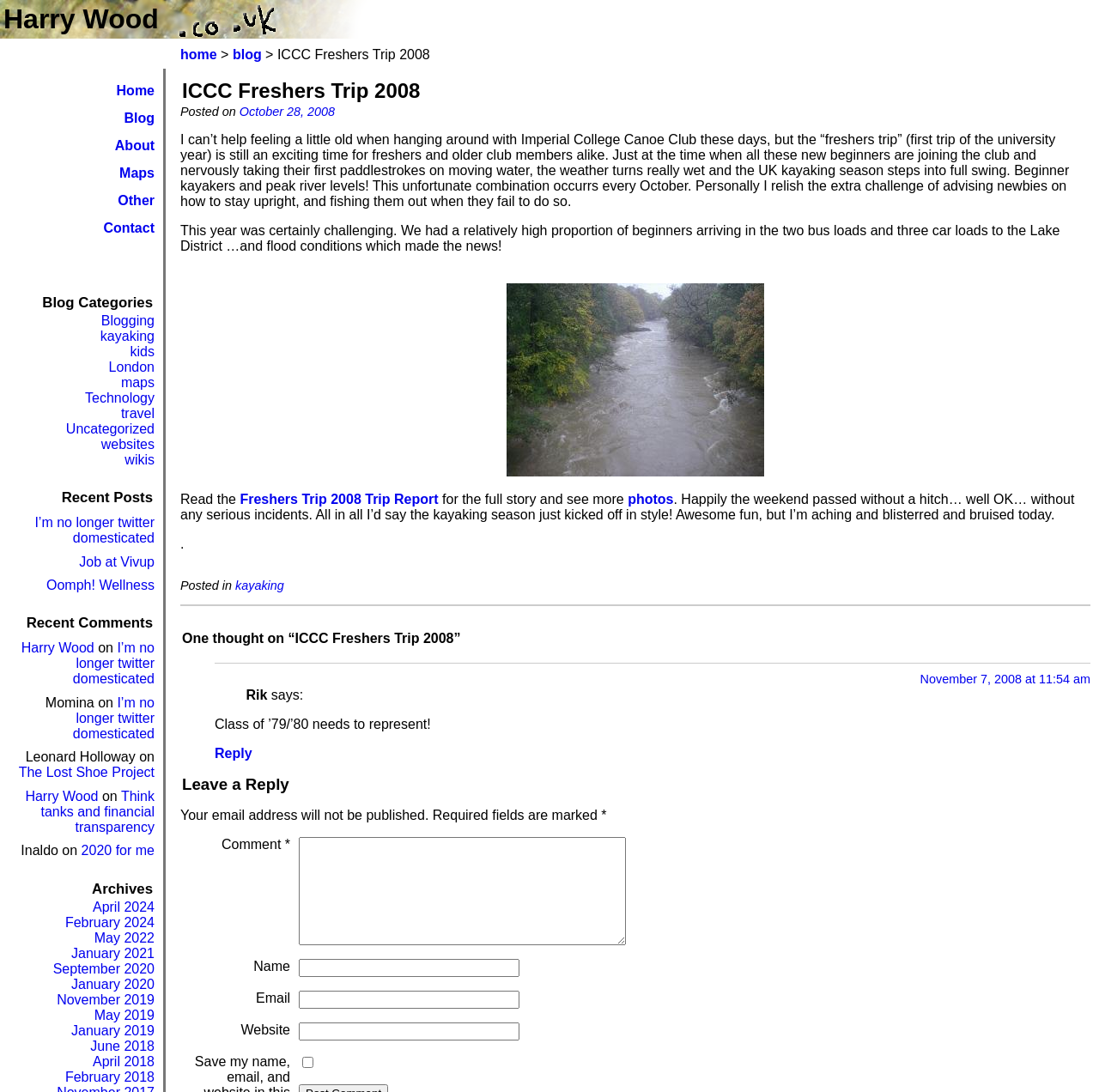Answer the following query concisely with a single word or phrase:
What is the category of the blog post?

kayaking